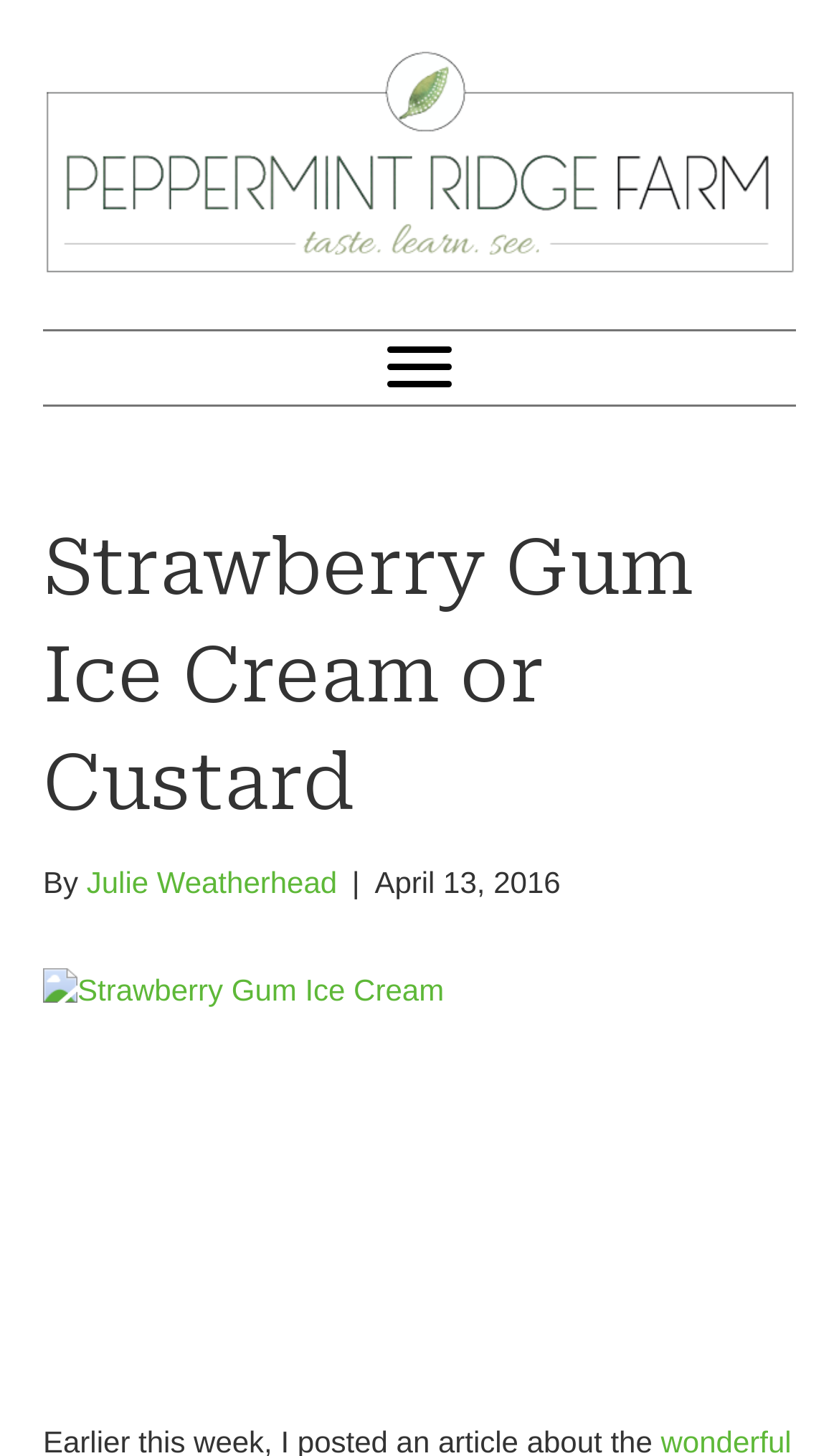Determine the bounding box coordinates of the UI element that matches the following description: "Julie Weatherhead". The coordinates should be four float numbers between 0 and 1 in the format [left, top, right, bottom].

[0.103, 0.594, 0.402, 0.617]